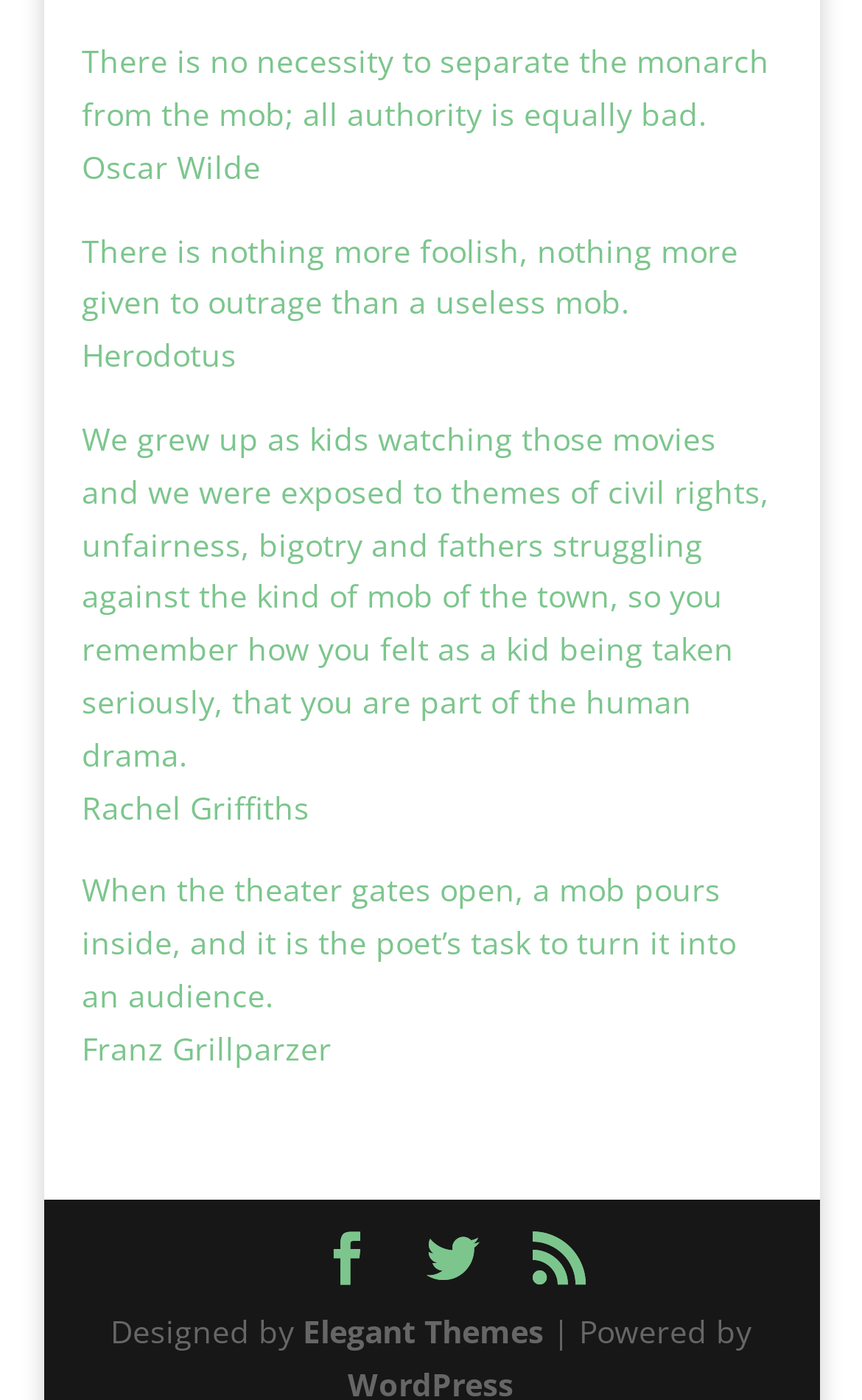Bounding box coordinates should be provided in the format (top-left x, top-left y, bottom-right x, bottom-right y) with all values between 0 and 1. Identify the bounding box for this UI element: Herodotus

[0.095, 0.201, 0.731, 0.269]